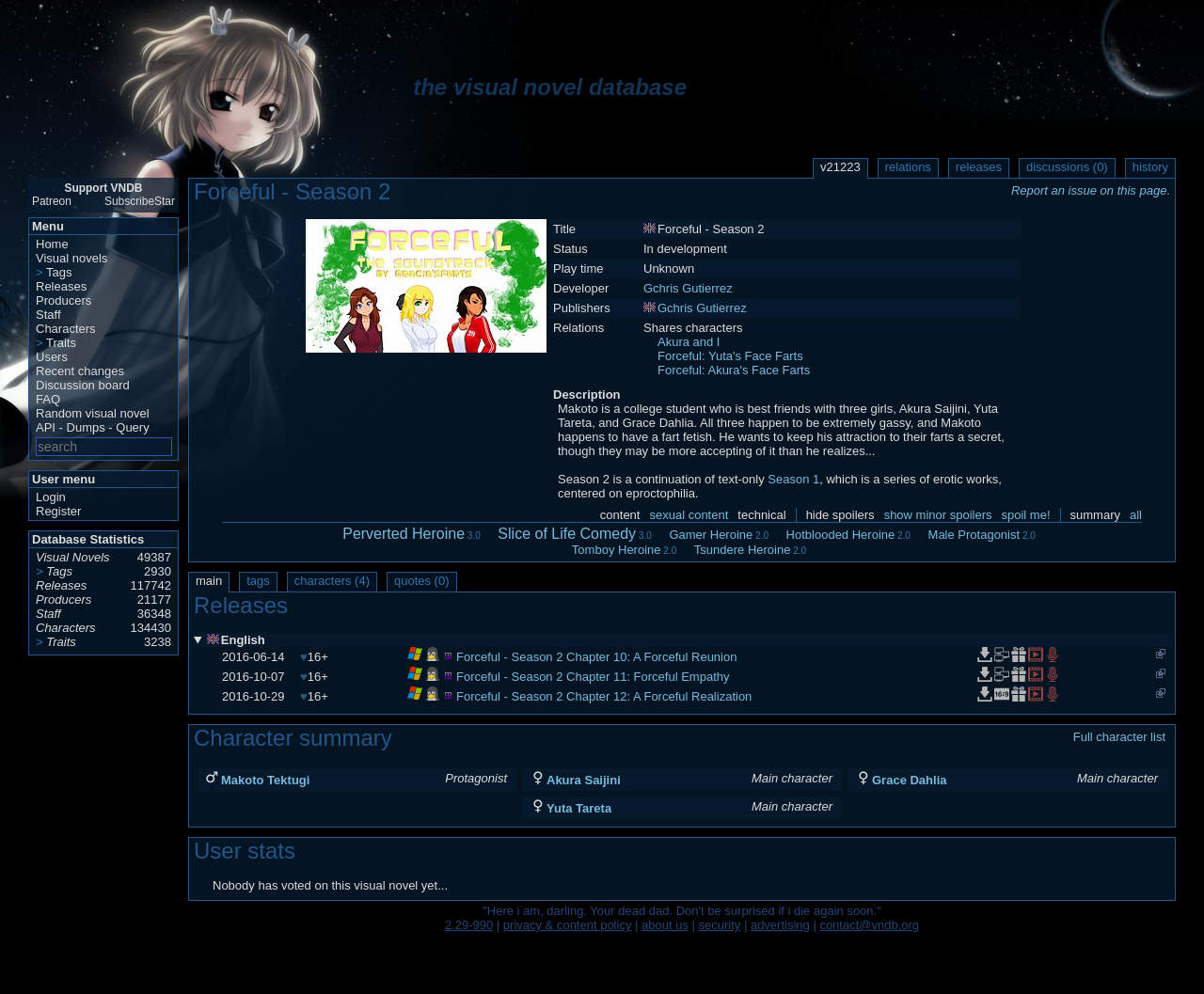Find the bounding box coordinates for the area you need to click to carry out the instruction: "View legal disclosure". The coordinates should be four float numbers between 0 and 1, indicated as [left, top, right, bottom].

None